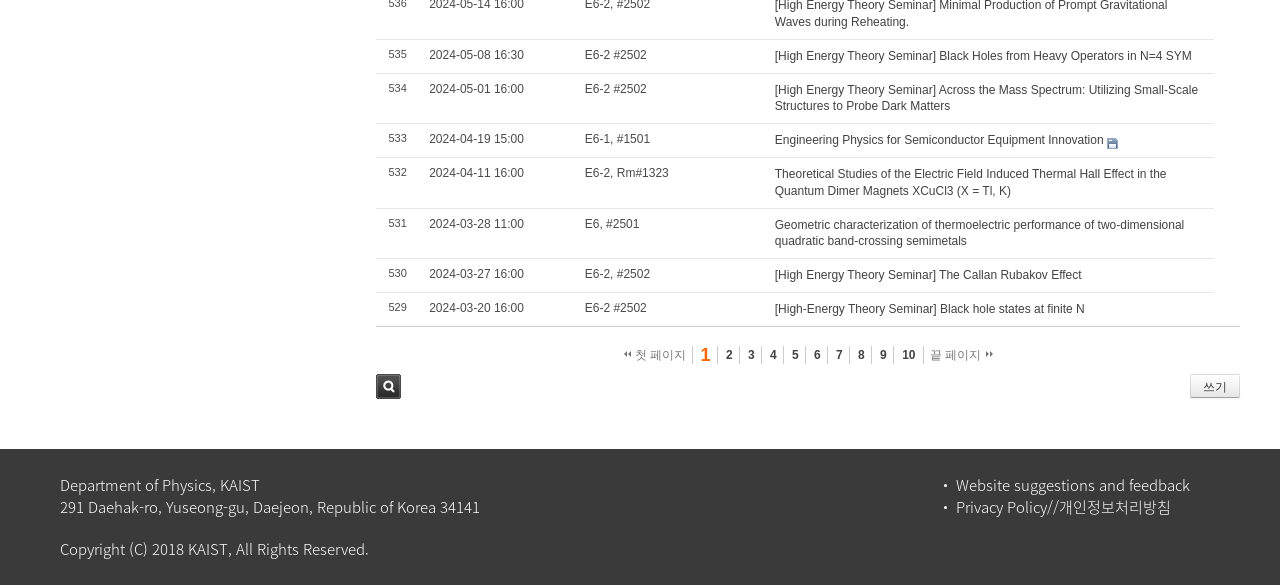Please locate the bounding box coordinates of the element that should be clicked to achieve the given instruction: "Click the first page link".

[0.481, 0.591, 0.542, 0.622]